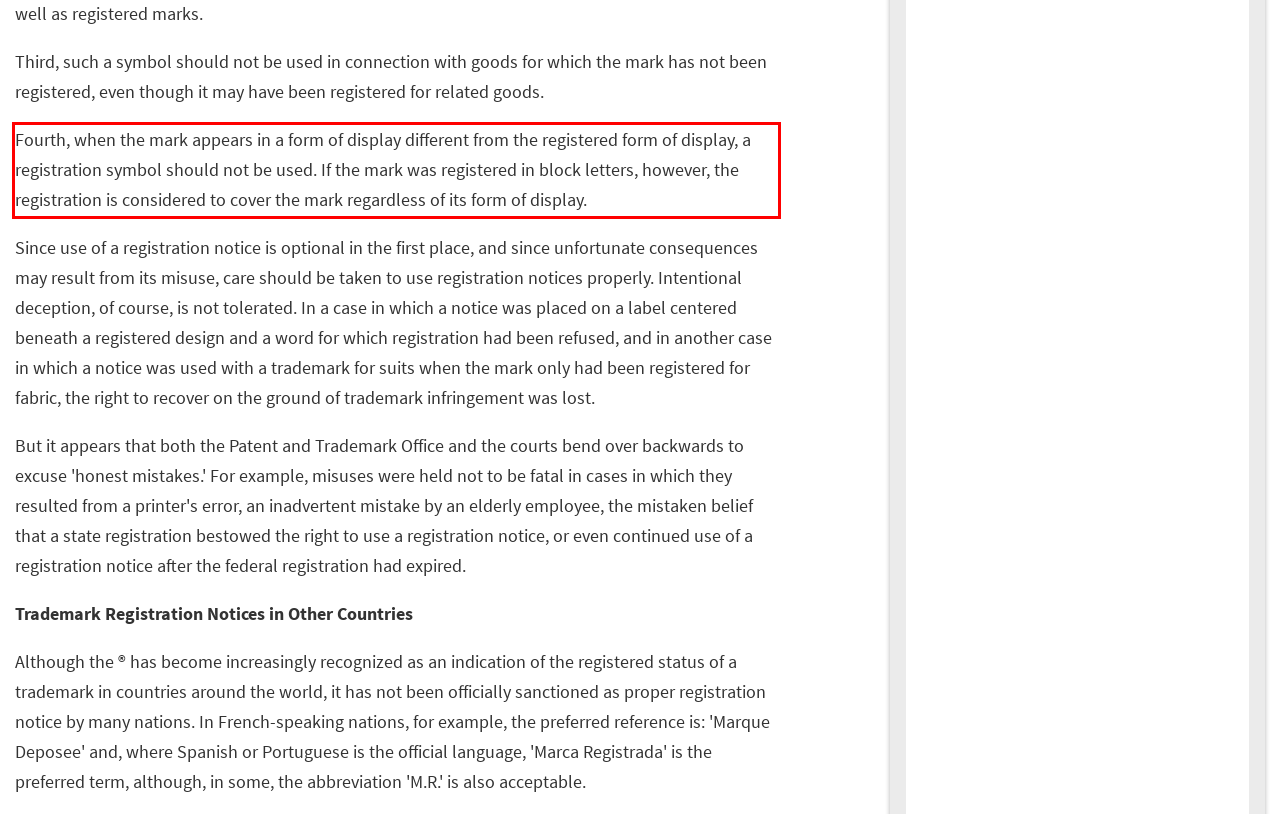You are given a screenshot of a webpage with a UI element highlighted by a red bounding box. Please perform OCR on the text content within this red bounding box.

Fourth, when the mark appears in a form of display different from the registered form of display, a registration symbol should not be used. If the mark was registered in block letters, however, the registration is considered to cover the mark regardless of its form of display.